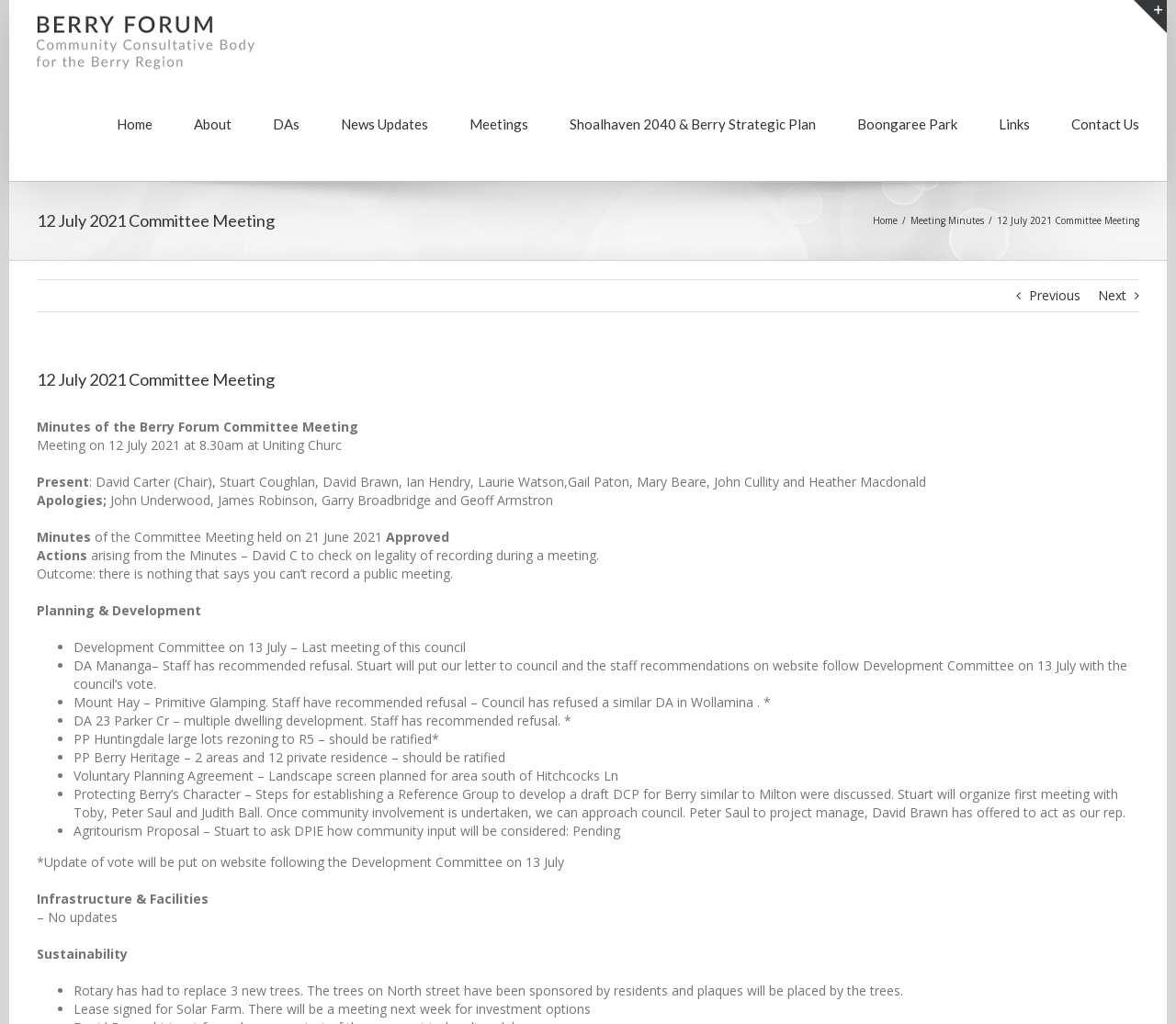Using the image as a reference, answer the following question in as much detail as possible:
What is the topic of the meeting on 21 June 2021?

I found the topic of the meeting on 21 June 2021 by looking at the text 'Minutes of the Committee Meeting held on 21 June 2021'.